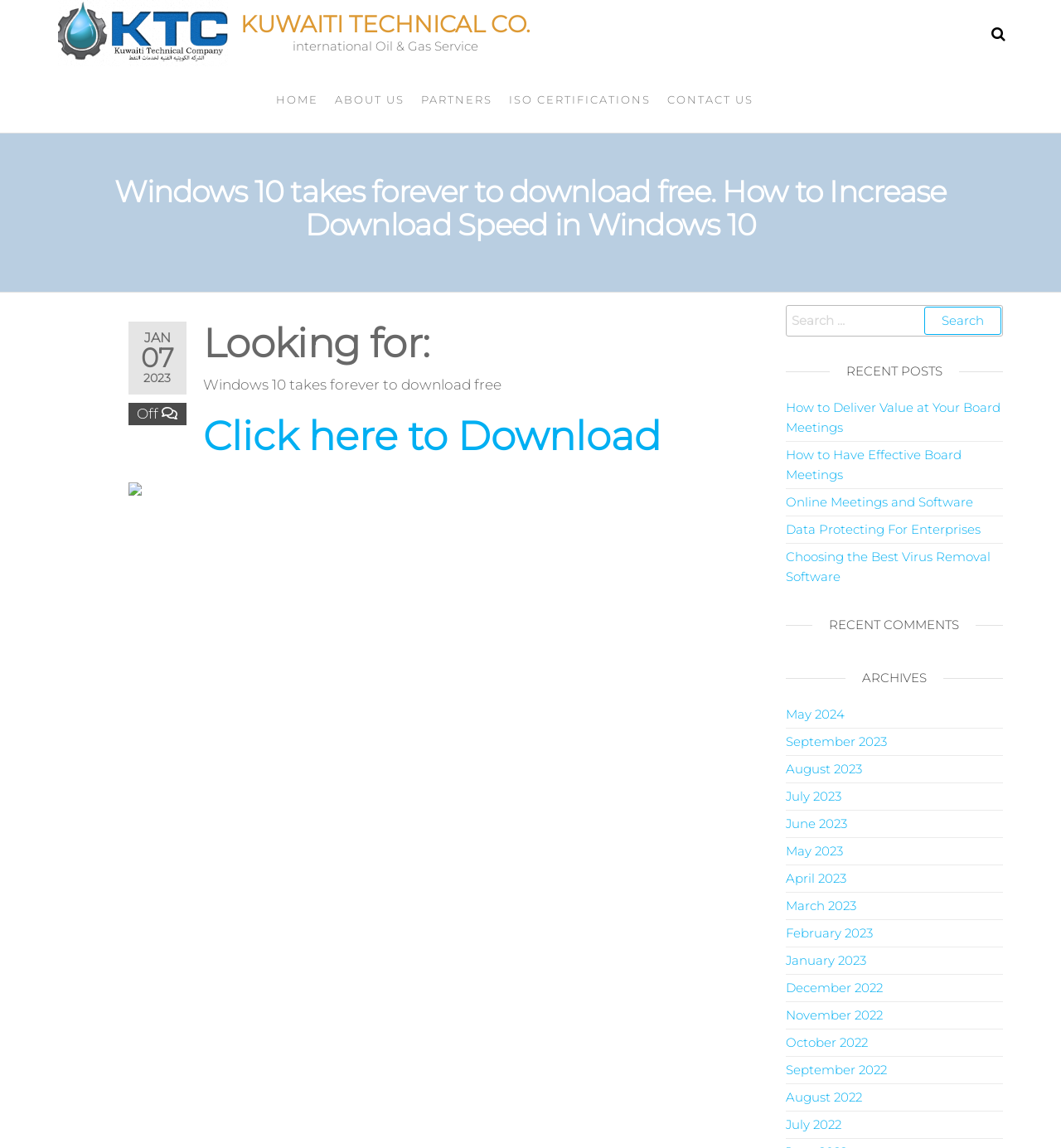Using the image as a reference, answer the following question in as much detail as possible:
What is the company name displayed on the top left?

The company name is displayed on the top left of the webpage, which is 'Kuwaiti Technical Co.' as indicated by the link element with the text 'Kuwaiti Technical Co.' and the image element with the same description.